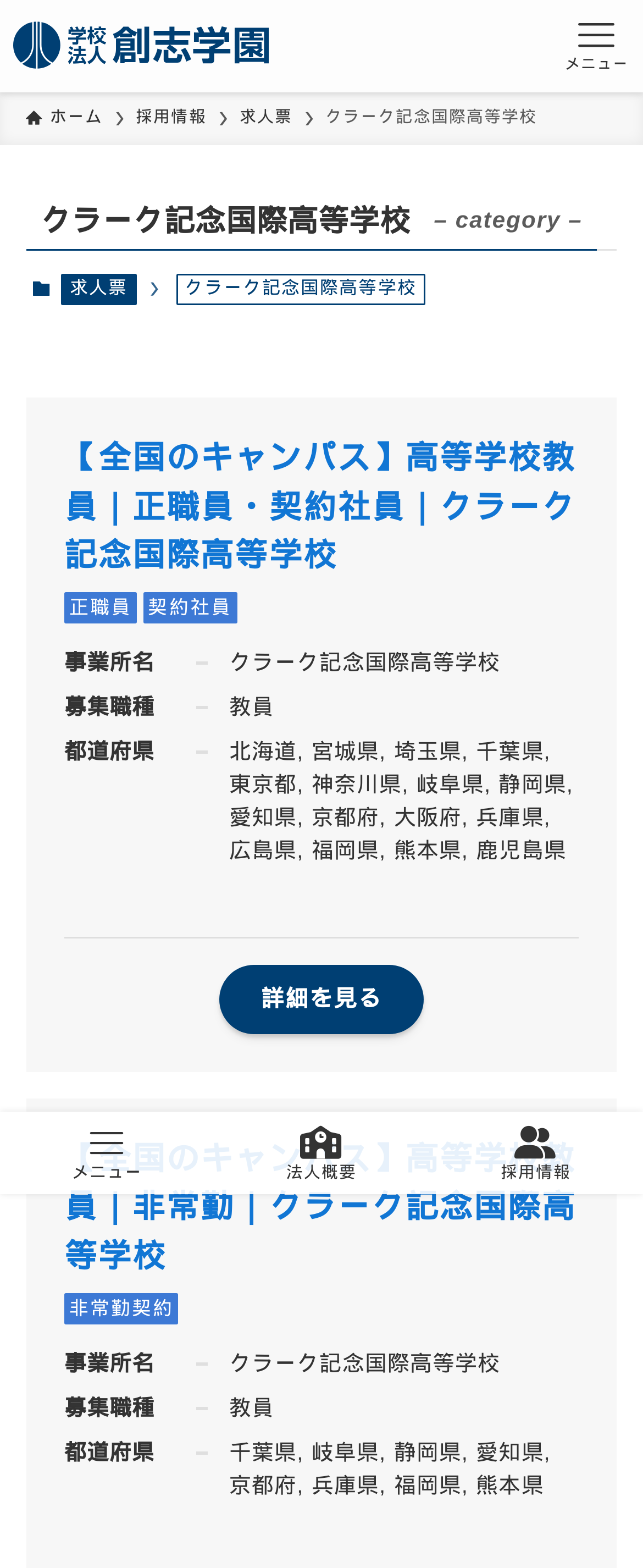Identify the bounding box coordinates for the element you need to click to achieve the following task: "See the details of the job posting". The coordinates must be four float values ranging from 0 to 1, formatted as [left, top, right, bottom].

[0.34, 0.615, 0.66, 0.659]